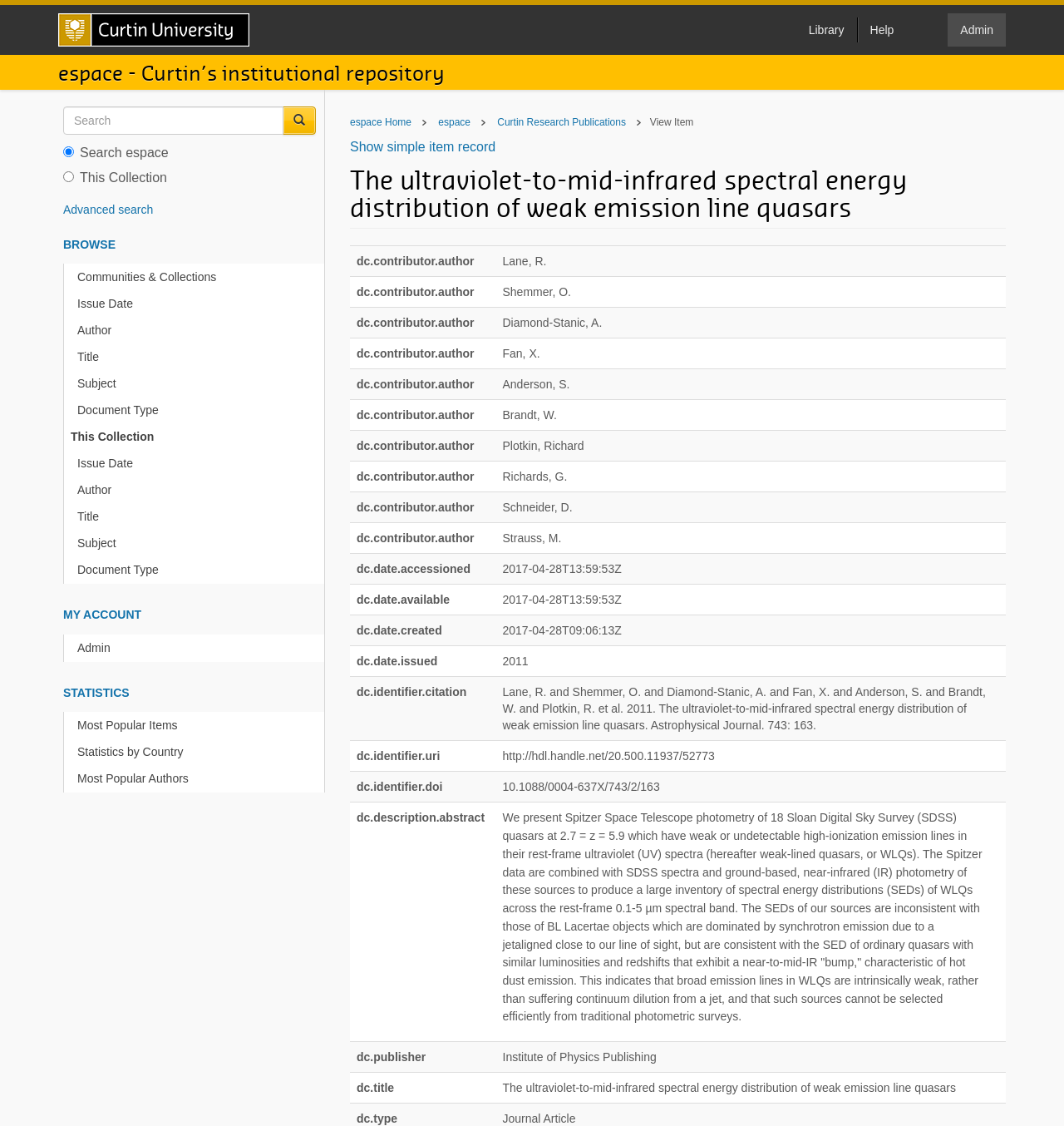Please provide the bounding box coordinates for the element that needs to be clicked to perform the instruction: "Show simple item record". The coordinates must consist of four float numbers between 0 and 1, formatted as [left, top, right, bottom].

[0.329, 0.124, 0.466, 0.136]